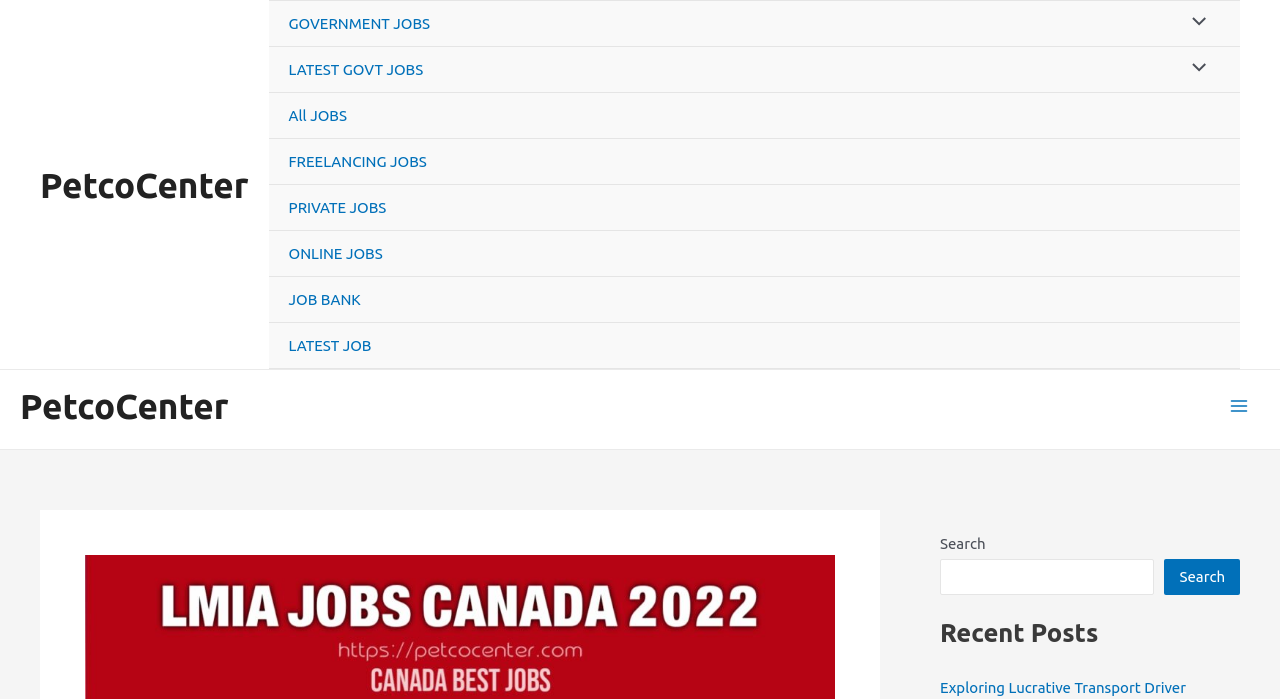Explain in detail what is displayed on the webpage.

The webpage is about Lmia Jobs Canada 2022, specifically focusing on immigration consultant services. At the top left, there is a link to "PetcoCenter". Below it, a navigation menu is situated, spanning almost the entire width of the page. This menu contains several links, including "GOVERNMENT JOBS", "LATEST GOVT JOBS", "All JOBS", "FREELANCING JOBS", "PRIVATE JOBS", "ONLINE JOBS", "JOB BANK", and "LATEST JOB". Each of these links is stacked vertically, with a button labeled "Menu Toggle" accompanying some of them. 

To the right of the navigation menu, there is another link to "PetcoCenter". Below it, a button labeled "Main Menu" is positioned, accompanied by an image. 

On the lower right side of the page, a search function is available, consisting of a search box, a "Search" button, and a static text label "Search". Above the search function, a heading "Recent Posts" is displayed.